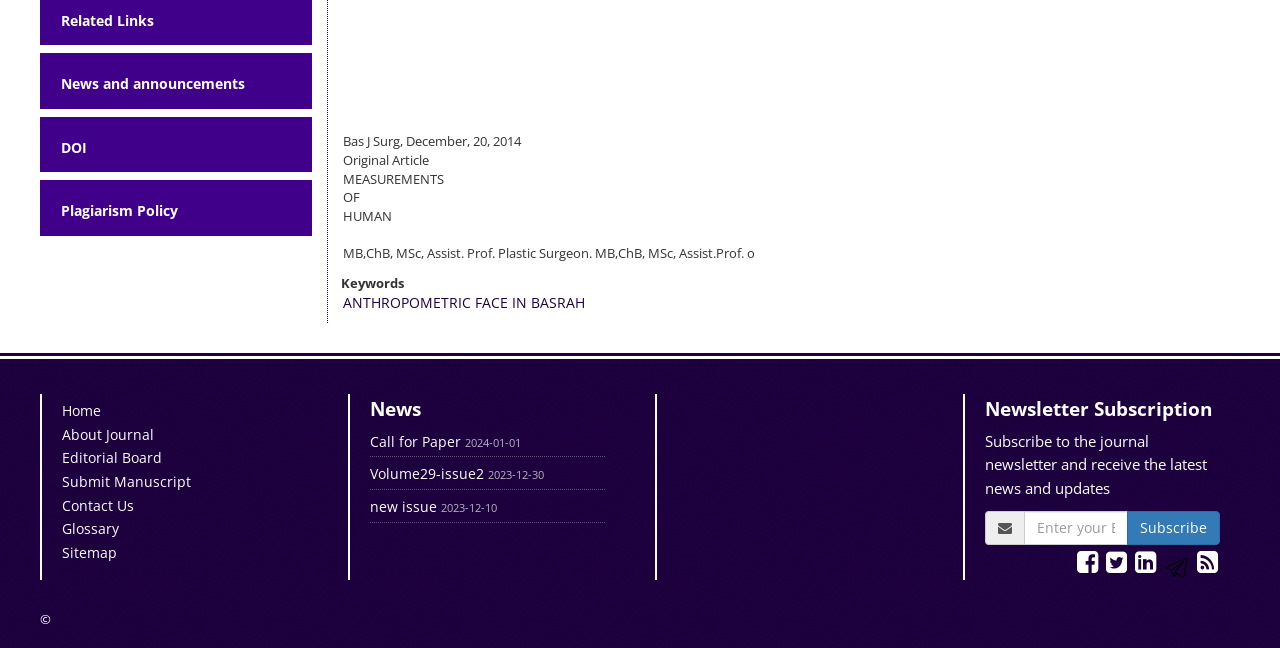What is the title of the article?
Answer the question with detailed information derived from the image.

I found the title of the article by looking at the link with the text 'ANTHROPOMETRIC FACE IN BASRAH' which is located at the bottom of the page.